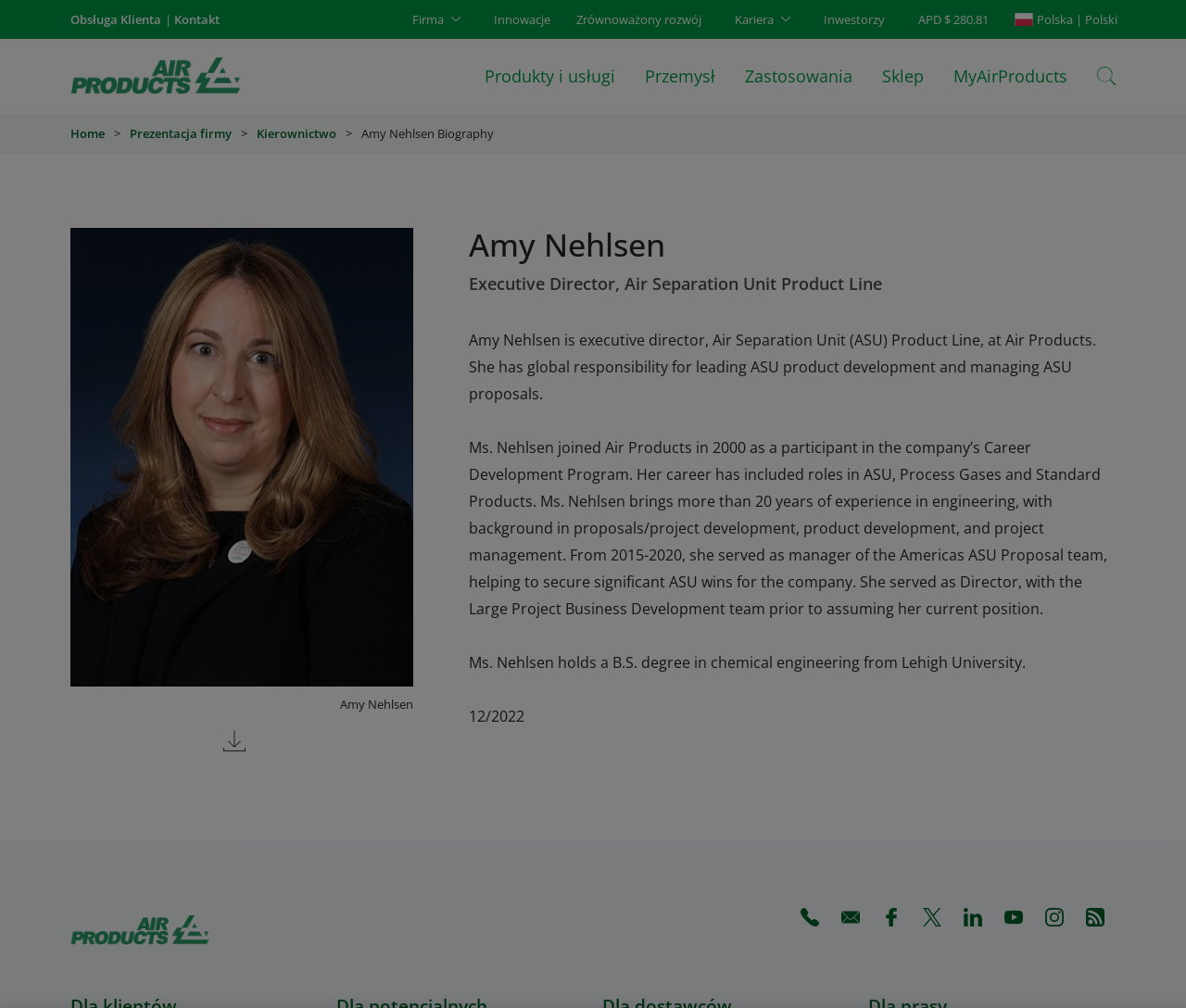Please locate the bounding box coordinates of the element that should be clicked to complete the given instruction: "Sort messages by date".

None